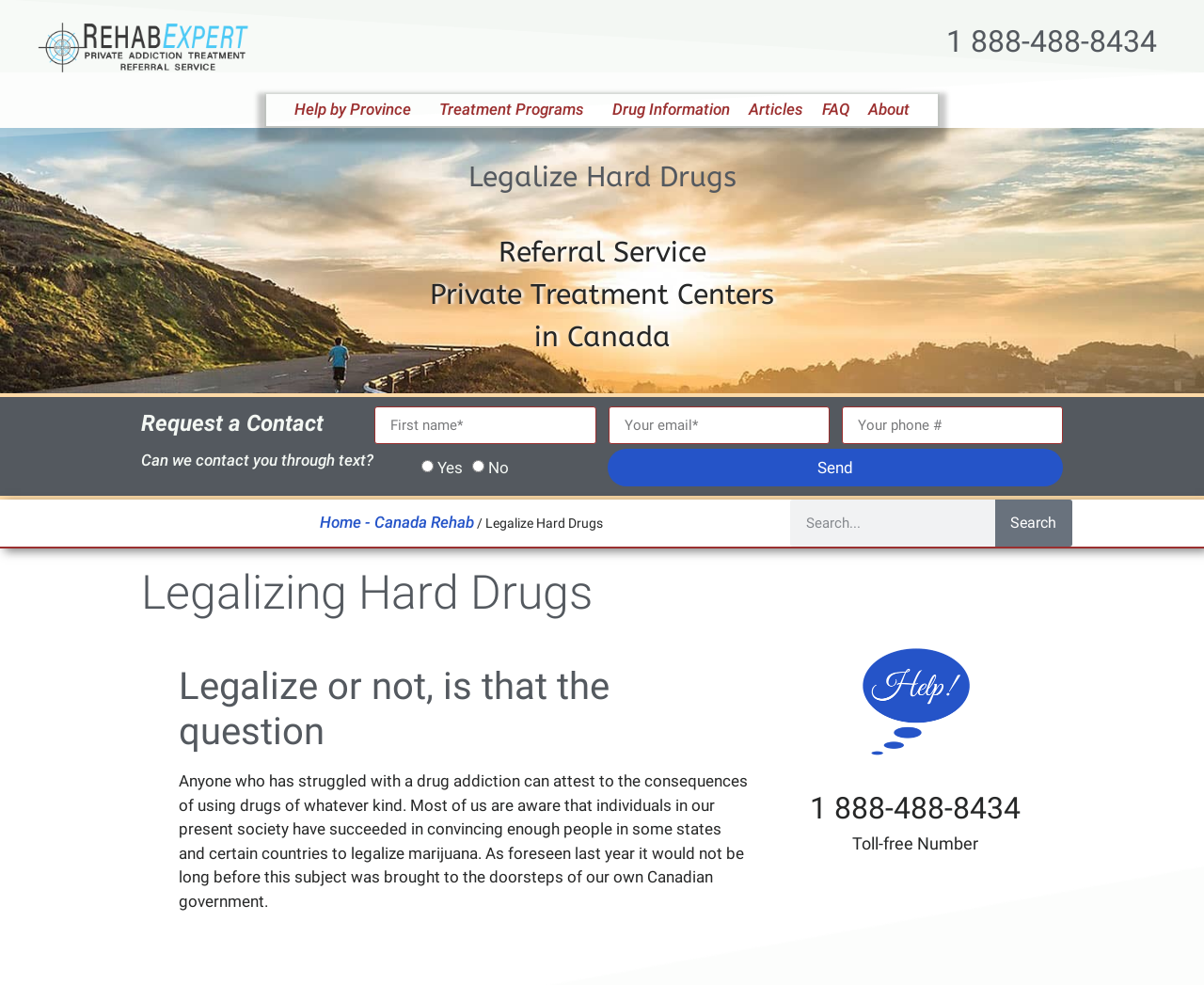Locate the bounding box coordinates of the element that should be clicked to fulfill the instruction: "Switch language".

None